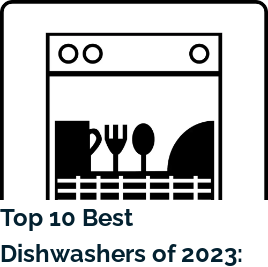Respond to the question below with a single word or phrase: What is the purpose of the article?

Inform readers